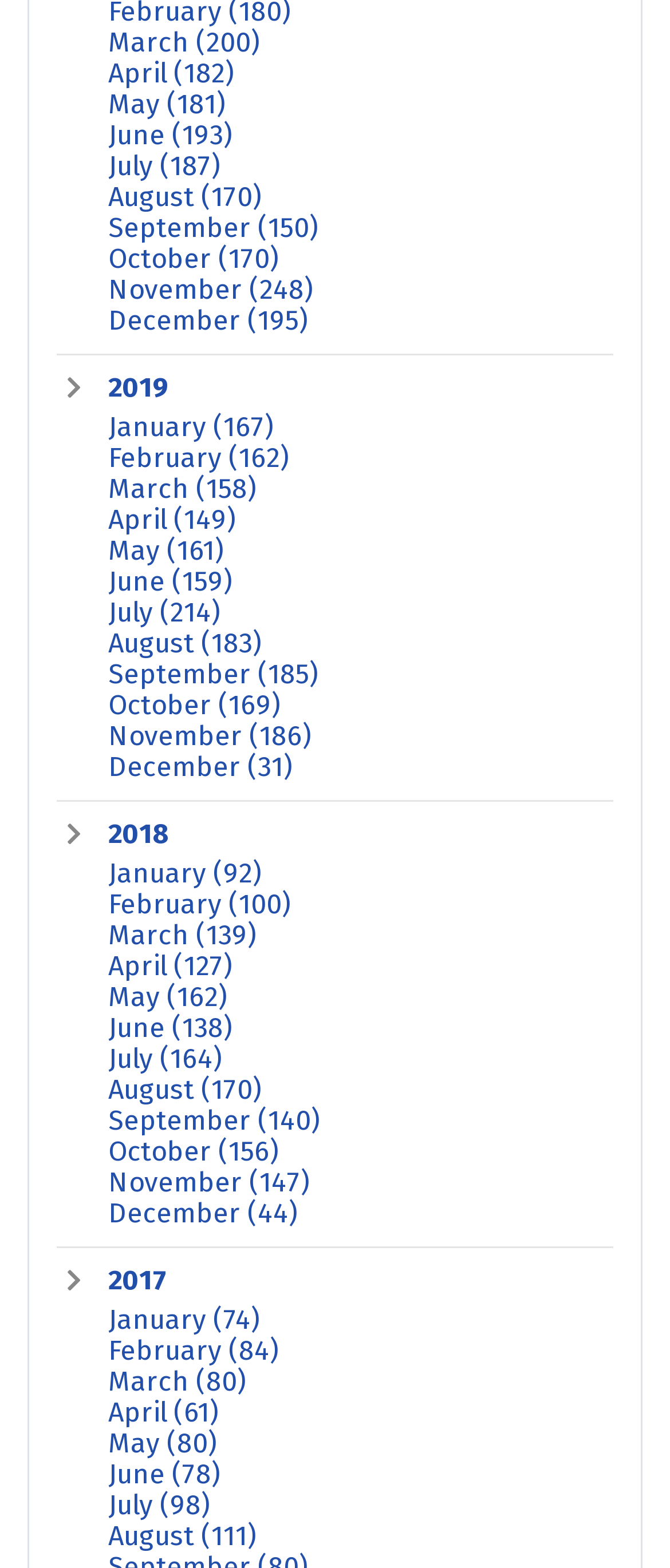What is the year with the lowest number of items in December?
Based on the image, answer the question in a detailed manner.

By analyzing the links on the webpage, I found that the year with the lowest number of items in December is 2017, which has 44 items.